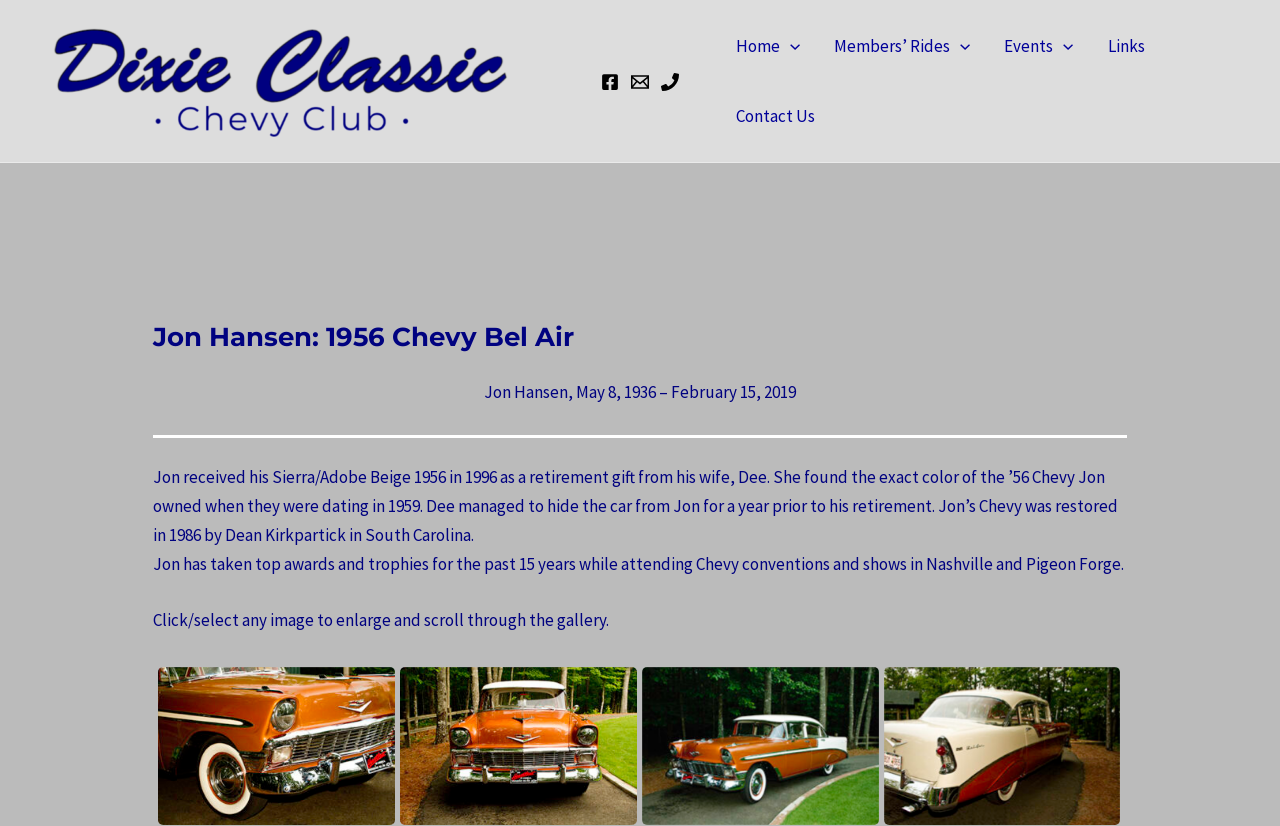What is the color of Jon's 1956 Chevy?
Please provide a detailed and comprehensive answer to the question.

The answer can be found in the text 'Jon received his Sierra/Adobe Beige 1956 in 1996 as a retirement gift from his wife, Dee.' which describes the color of Jon's 1956 Chevy.